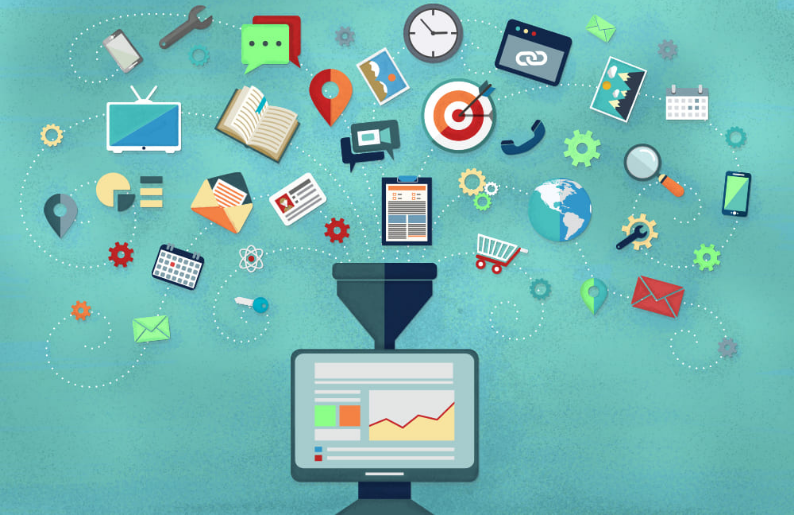Based on the image, please elaborate on the answer to the following question:
What is shown on the computer screen?

The computer screen in the image showcases a graph, which symbolizes data analysis and tracking, crucial for educational administration, indicating that the graph is the content displayed on the computer screen.